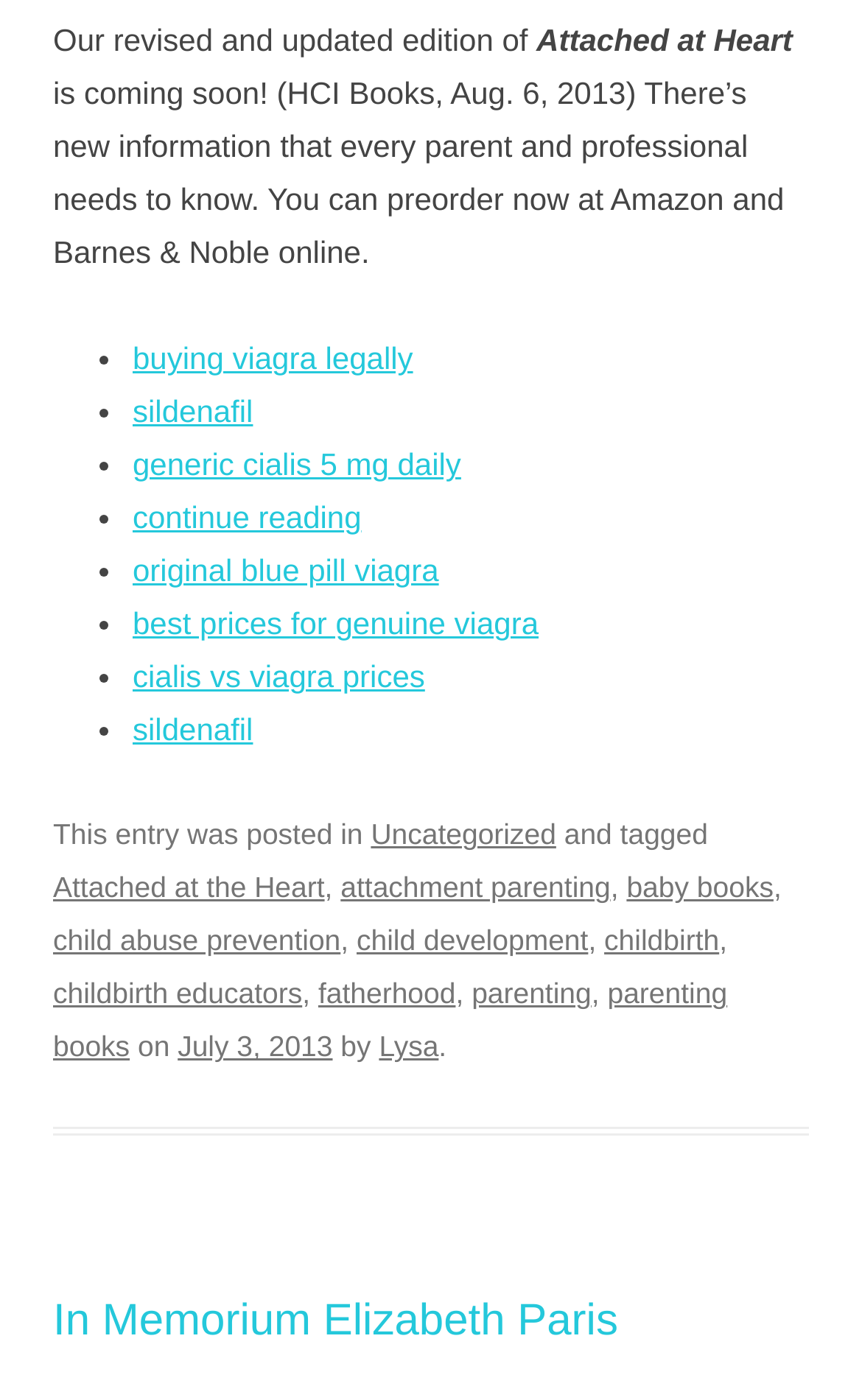Who is the author of the blog post?
Please provide a comprehensive and detailed answer to the question.

The author of the blog post is mentioned at the bottom of the webpage, which says 'by Lysa'.